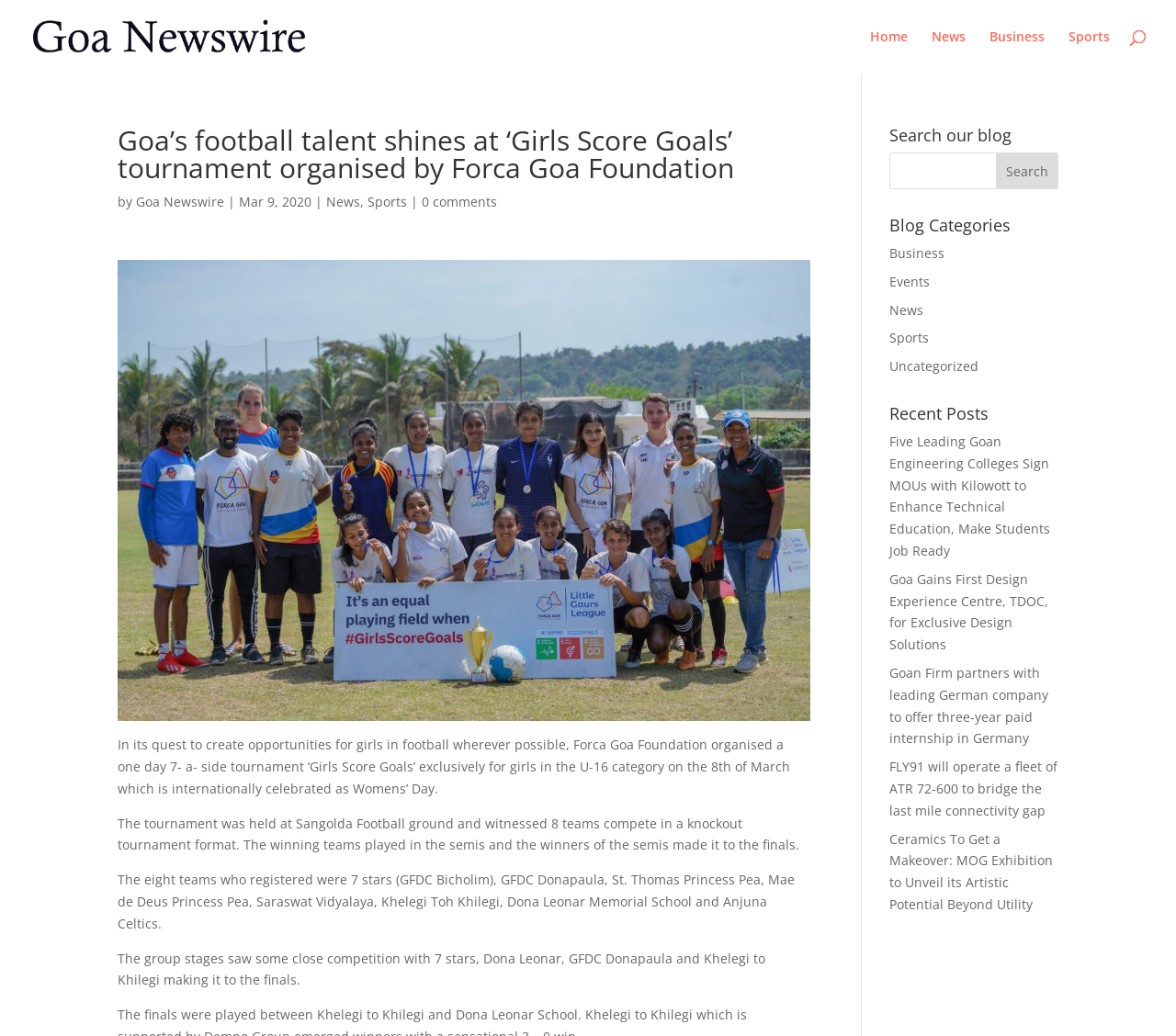Identify the bounding box coordinates of the part that should be clicked to carry out this instruction: "Read the 'Girls Score Goals' tournament article".

[0.1, 0.71, 0.672, 0.769]